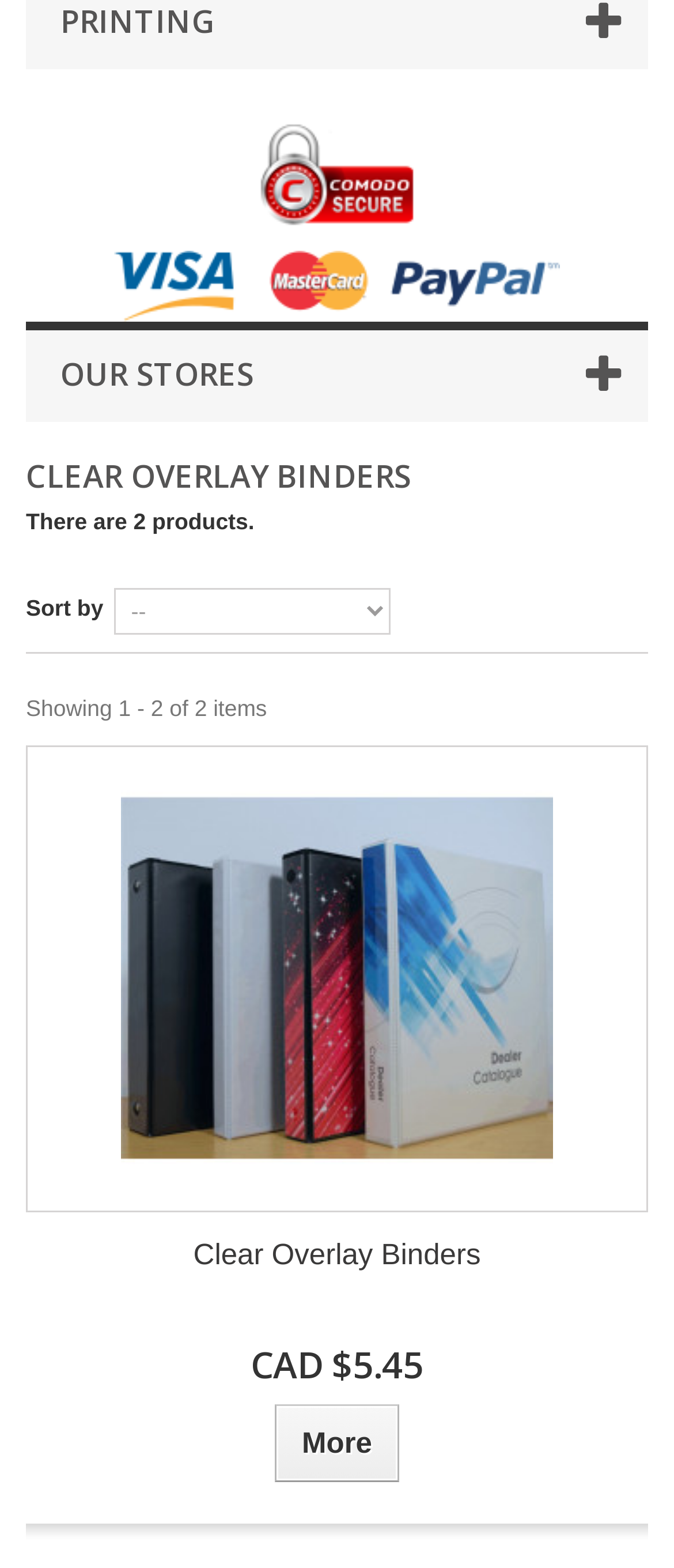What is the name of the store section?
Answer the question with a single word or phrase, referring to the image.

OUR STORES